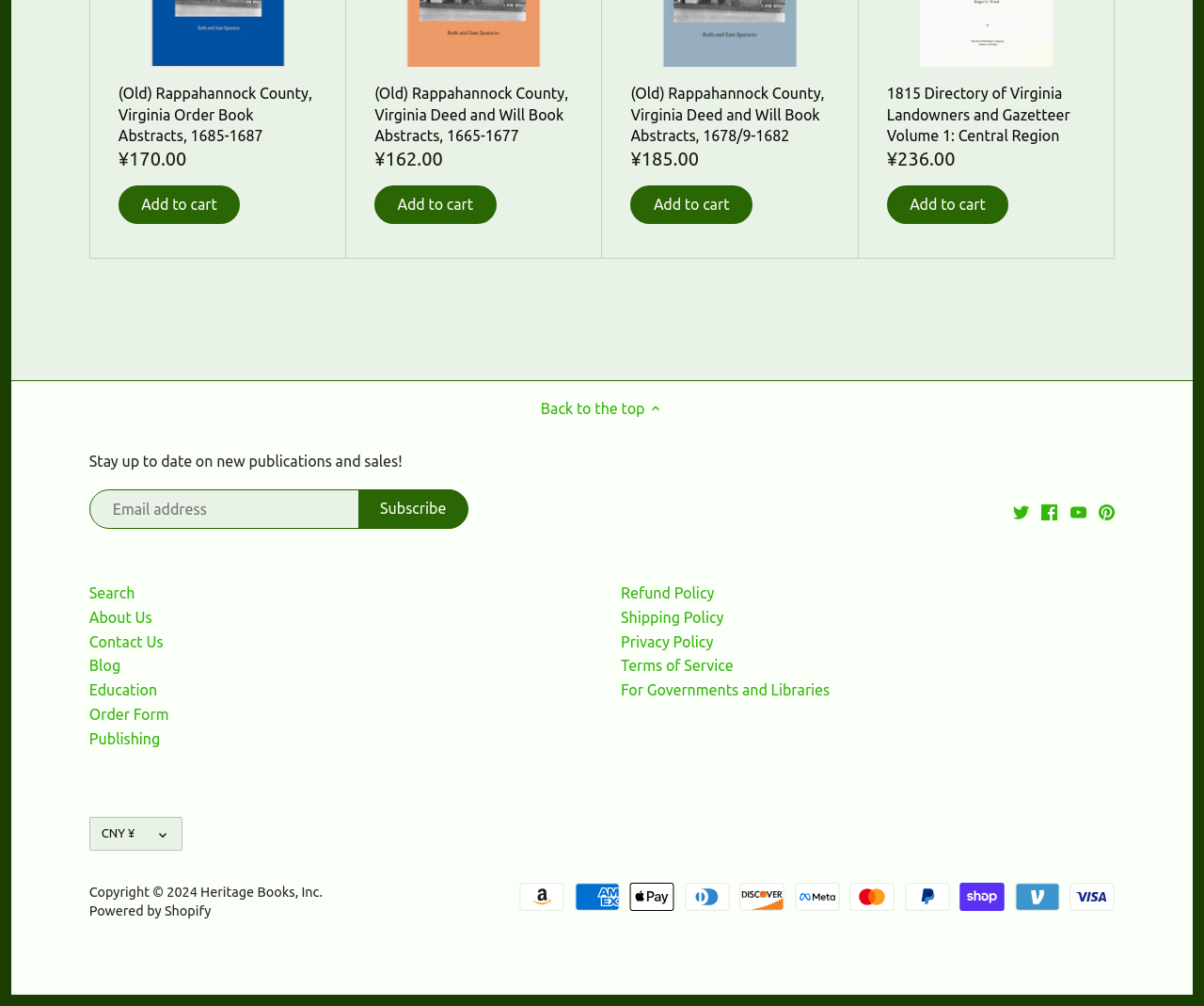Please give a succinct answer to the question in one word or phrase:
What is the copyright year of the website?

2024